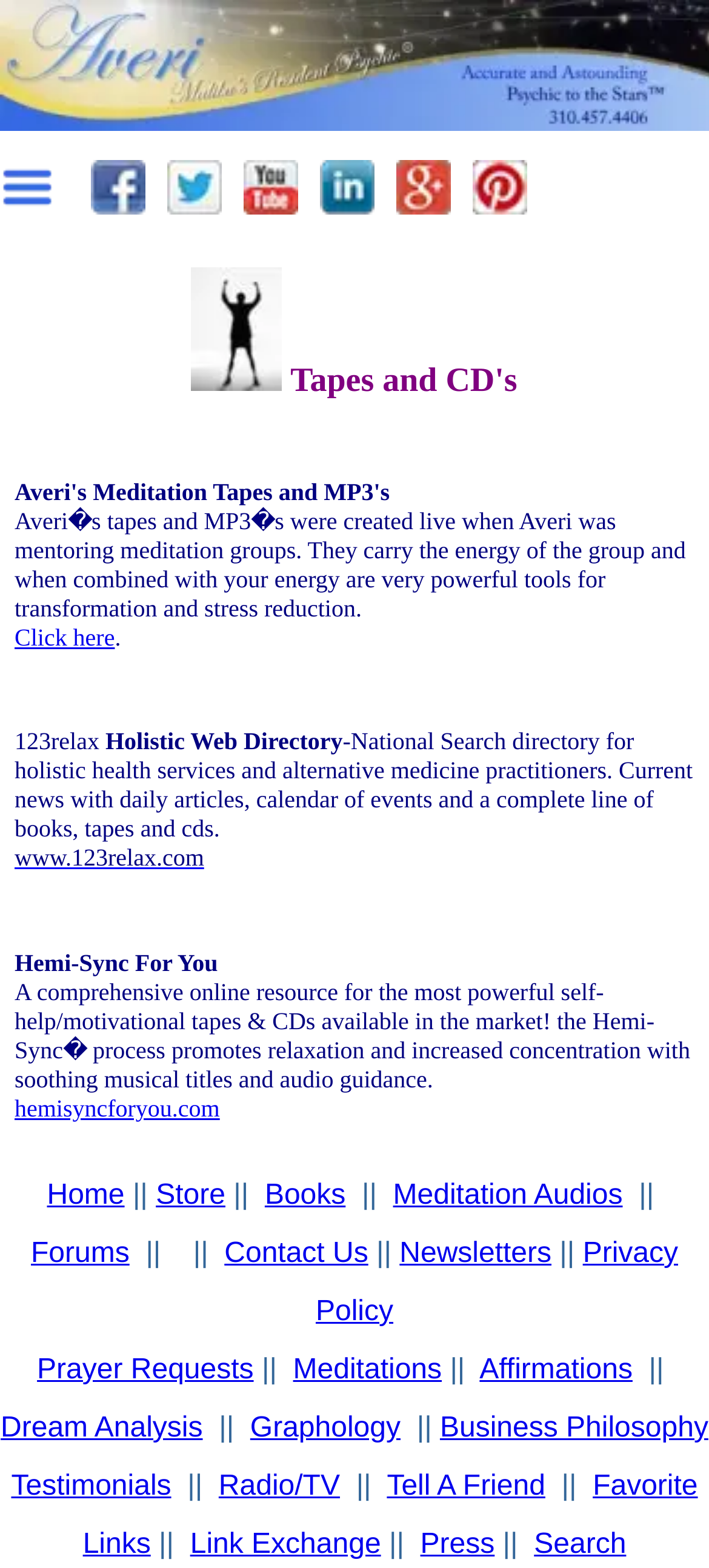Please specify the bounding box coordinates of the area that should be clicked to accomplish the following instruction: "Explore meditation audios". The coordinates should consist of four float numbers between 0 and 1, i.e., [left, top, right, bottom].

[0.554, 0.753, 0.878, 0.772]